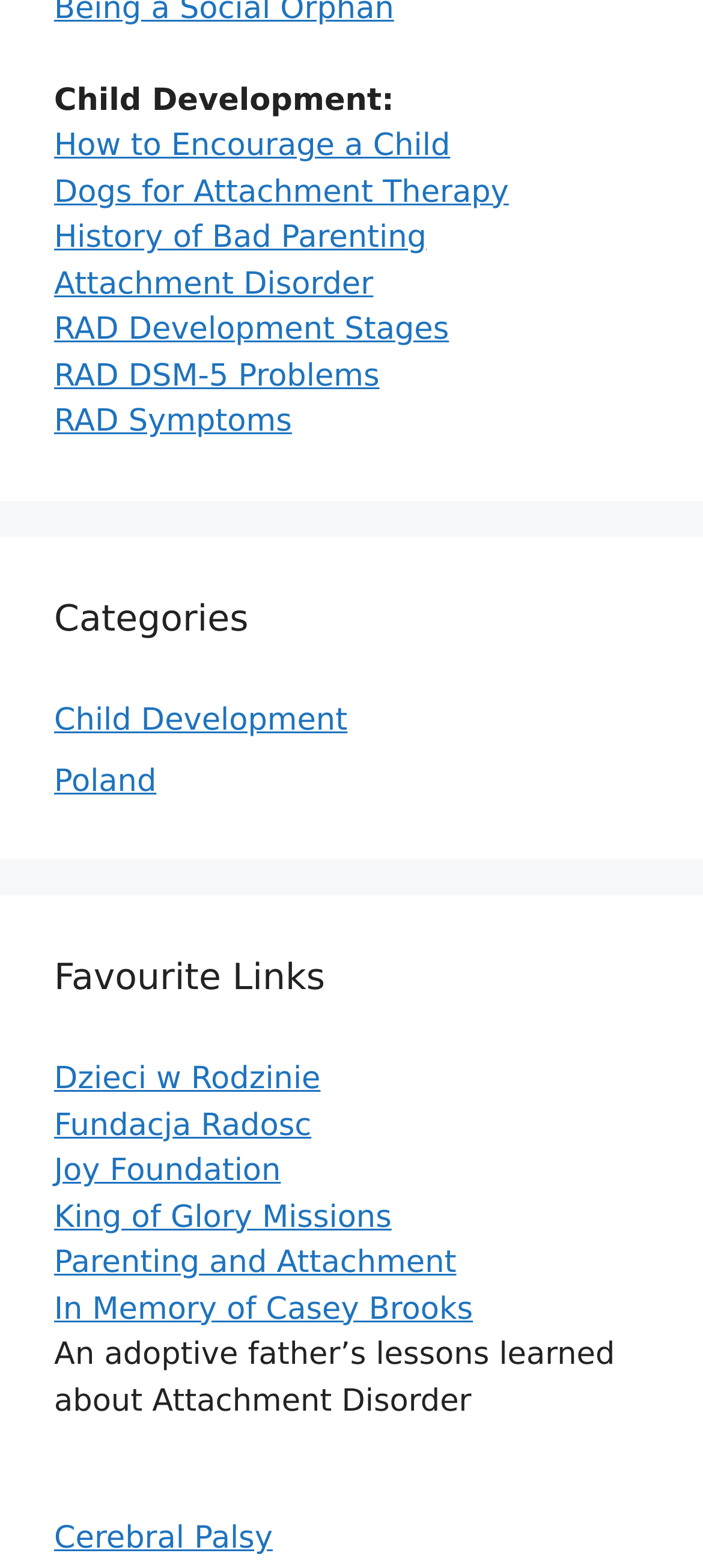Reply to the question with a brief word or phrase: What is the purpose of the links under 'Categories'?

To categorize content